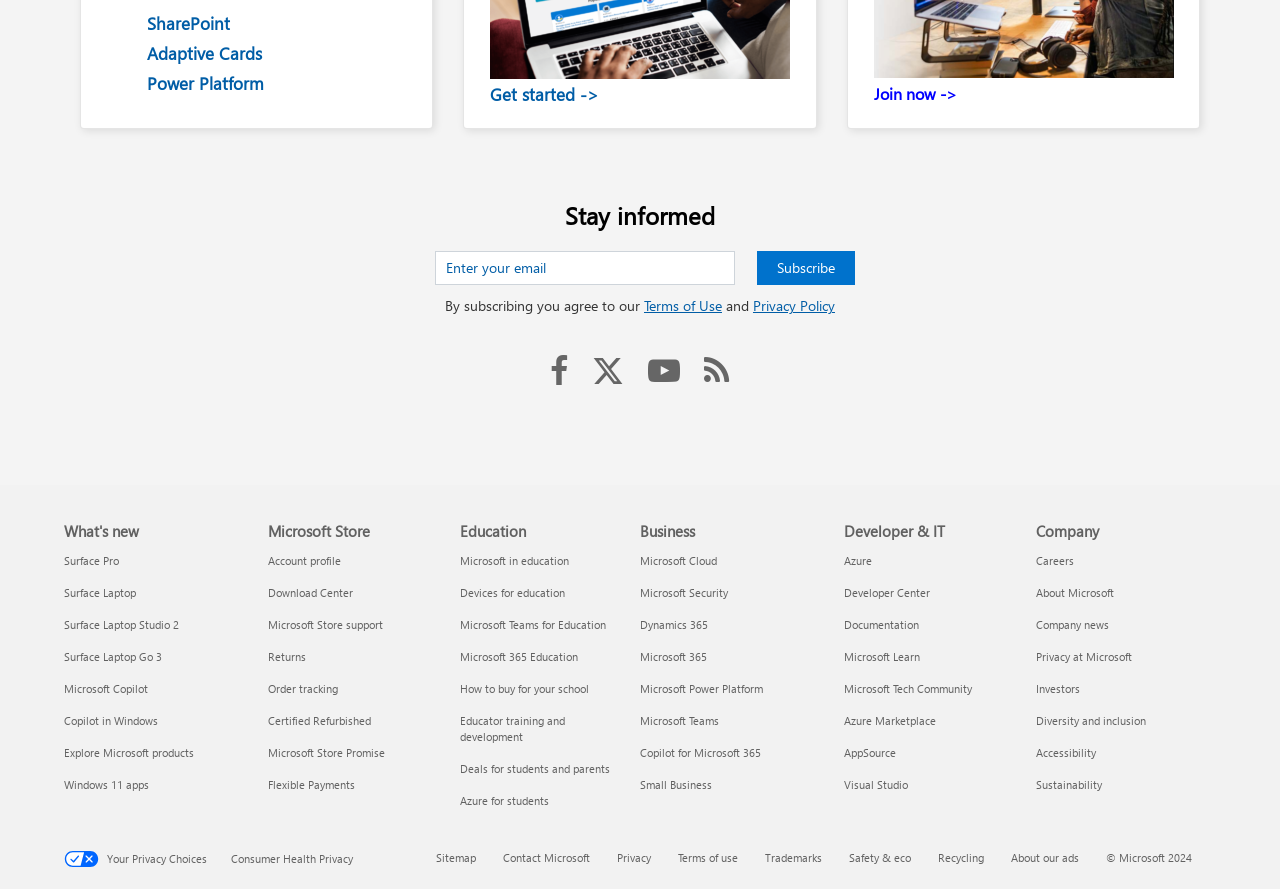What social media platforms can you follow Microsoft on?
Refer to the screenshot and answer in one word or phrase.

Facebook, Twitter, YouTube